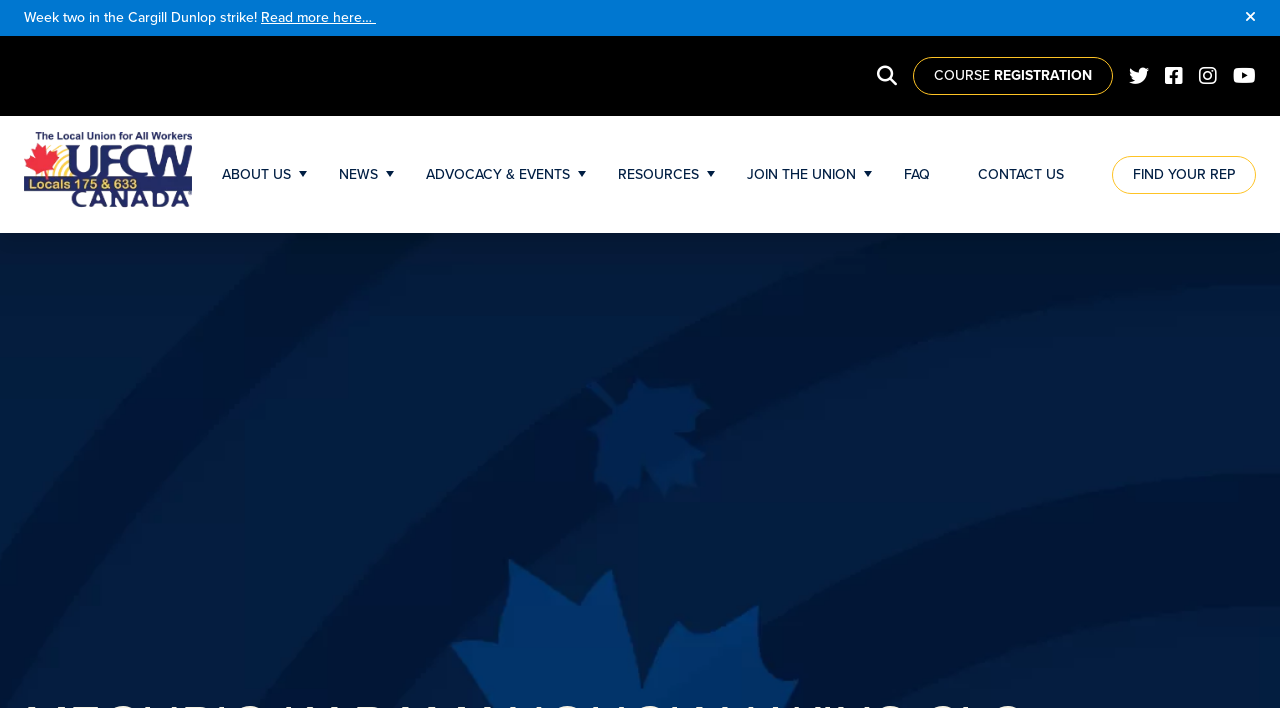Please find the bounding box coordinates of the section that needs to be clicked to achieve this instruction: "View the UFCW logo".

[0.019, 0.186, 0.15, 0.307]